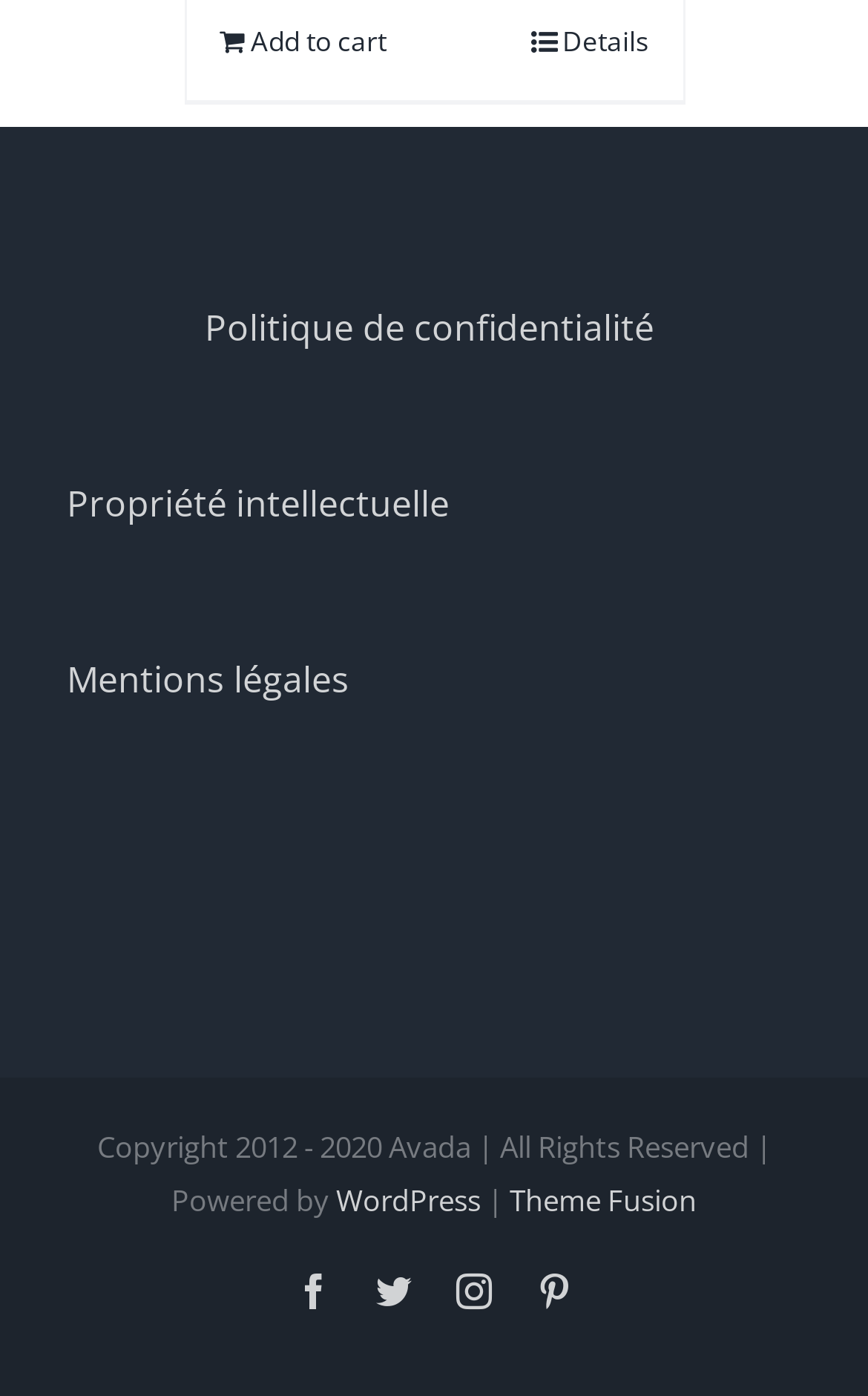Provide a short answer to the following question with just one word or phrase: What is the name of the product?

Rue des Moulins